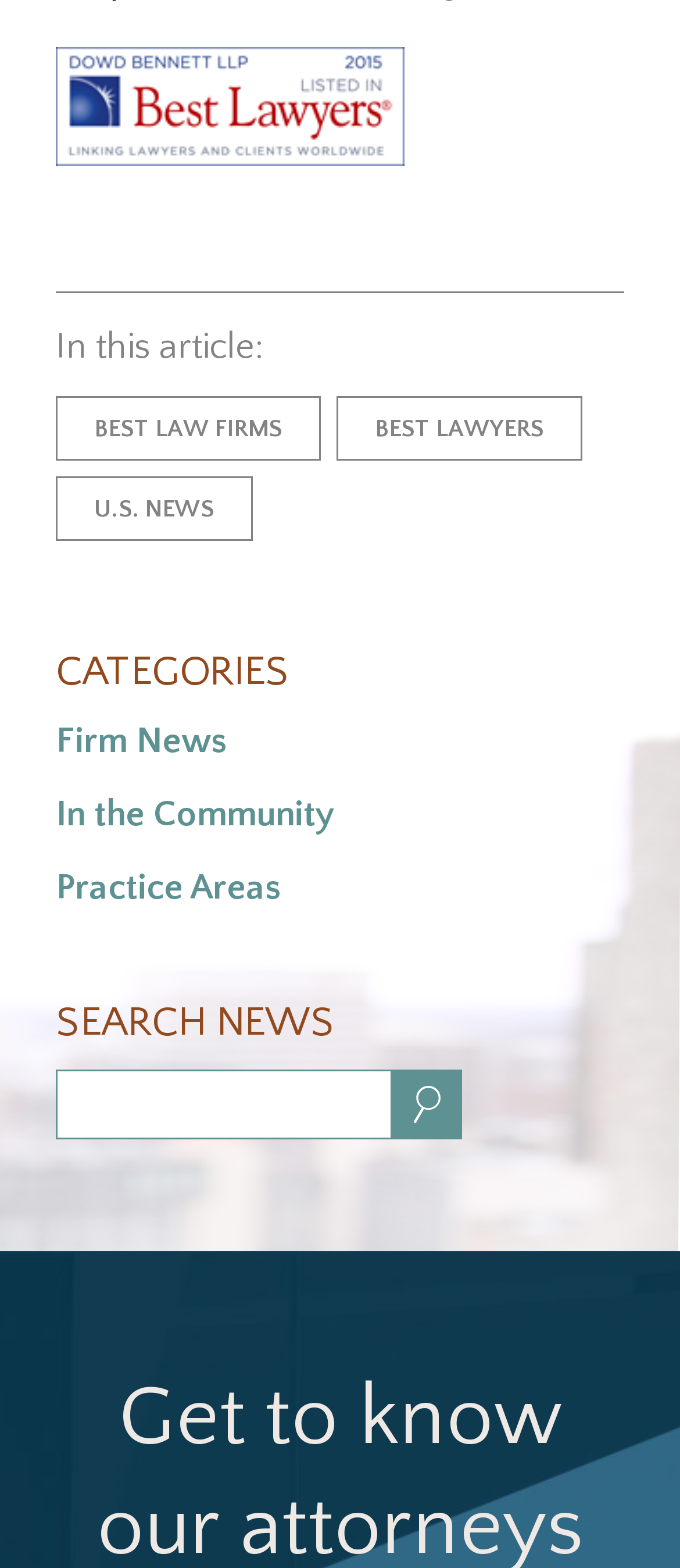Provide the bounding box coordinates of the HTML element this sentence describes: "Best Law Firms".

[0.082, 0.253, 0.472, 0.294]